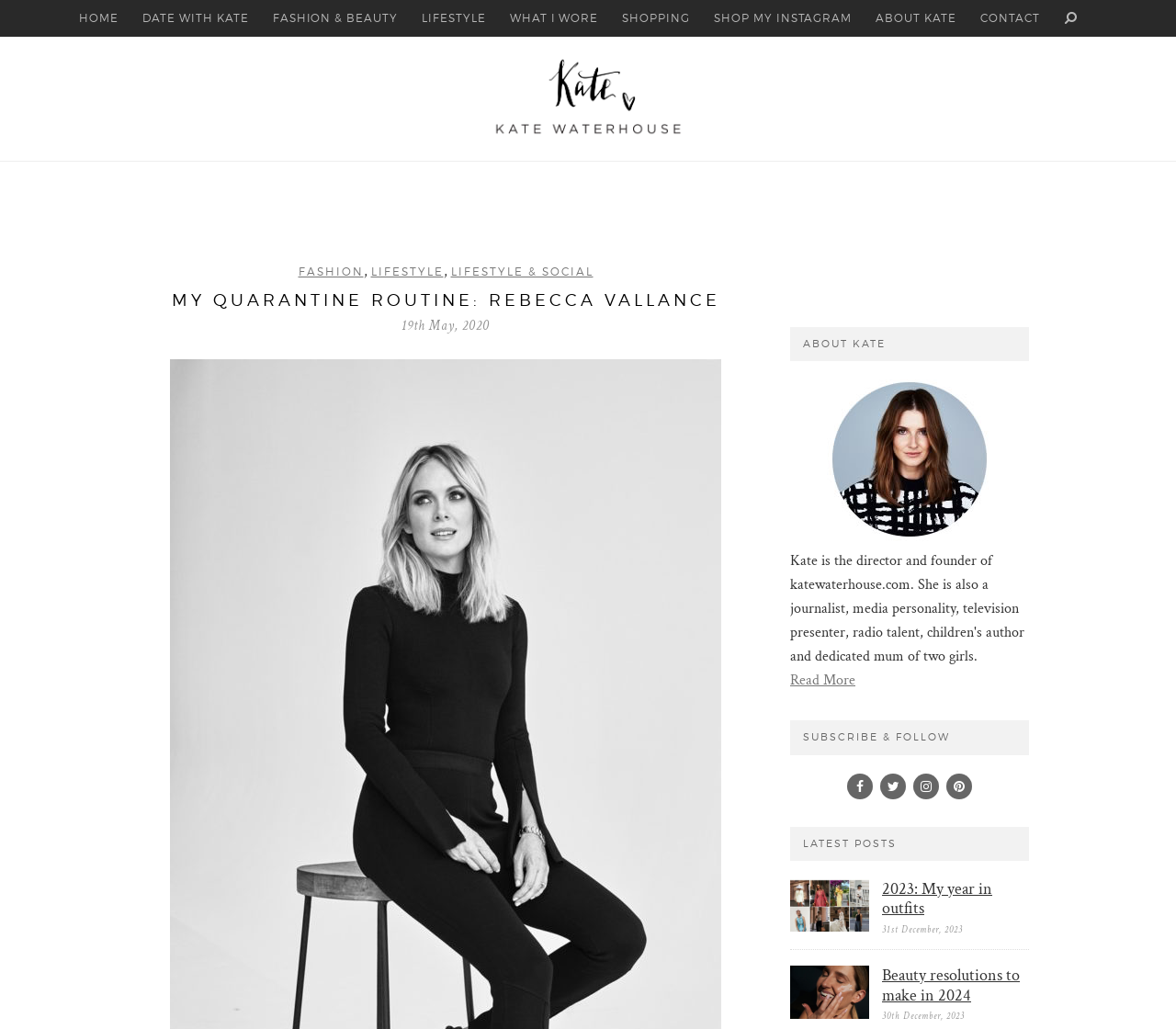What is the text of the second link in the 'LATEST POSTS' section?
Examine the image and give a concise answer in one word or a short phrase.

Beauty resolutions to make in 2024